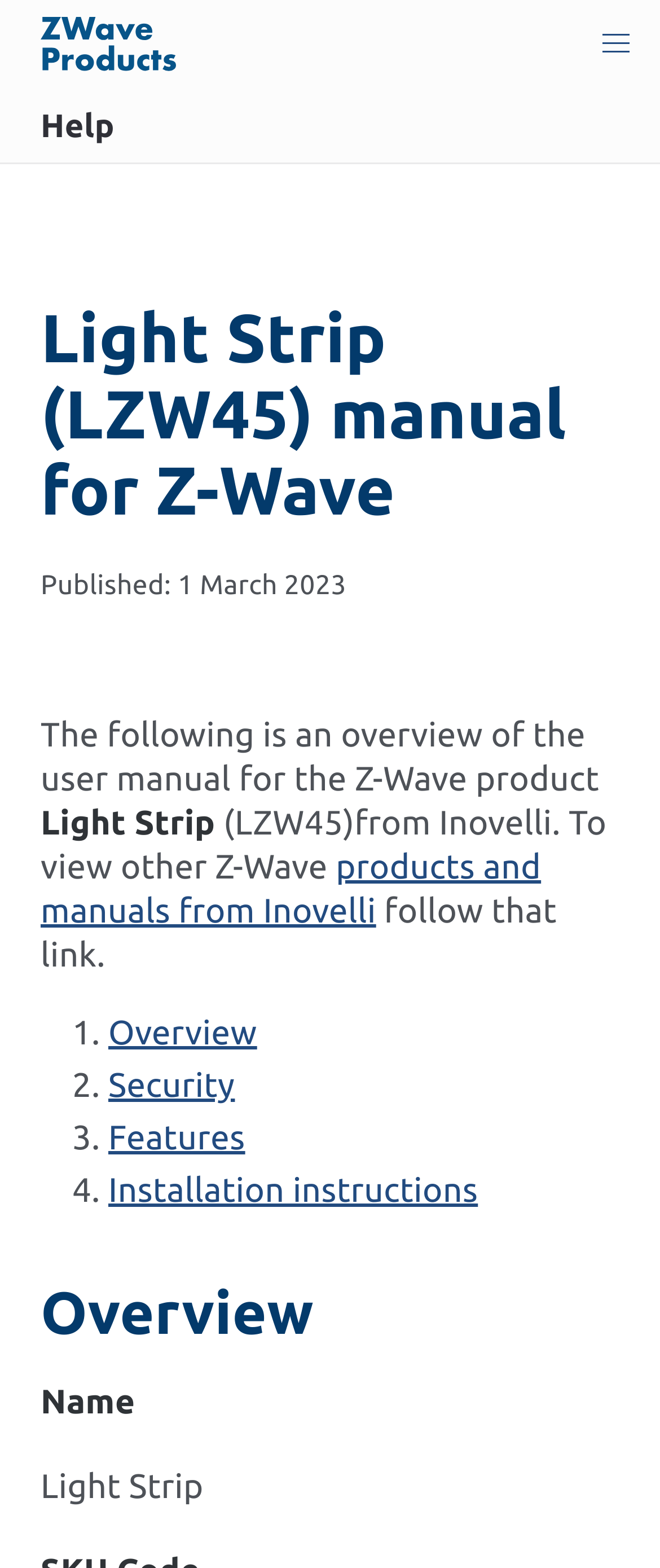Explain the contents of the webpage comprehensively.

The webpage is a user manual and guide for the certified Z-Wave Plus product Light Strip (LZW45) from Inovelli. At the top, there is a main navigation bar that spans the entire width of the page, containing a ZWaveProducts logo on the left and a menu button on the right. Below the navigation bar, there is a link to the "Help" section.

The main content of the page is divided into sections, starting with a heading that reads "Light Strip (LZW45) manual for Z-Wave". Below this heading, there is a publication date "Published: 1 March 2023" and a brief overview of the user manual. The overview text is followed by a link to view other Z-Wave products and manuals from Inovelli.

The page then presents a list of four items, each with a numbered marker (1, 2, 3, and 4) and a corresponding link to a specific section of the manual, including "Overview", "Security", "Features", and "Installation instructions". 

Below the list, there is a heading that reads "Overview", followed by a table or form with a label "Name" and a corresponding value "Light Strip".